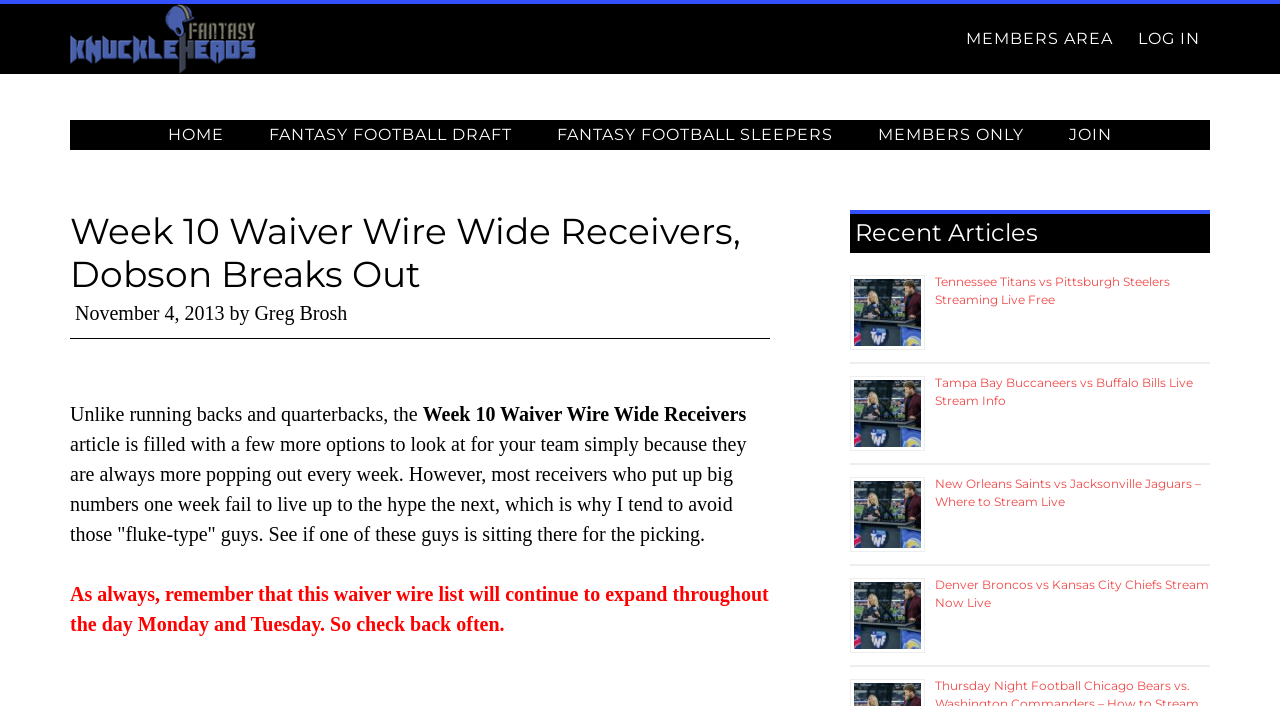Can you specify the bounding box coordinates of the area that needs to be clicked to fulfill the following instruction: "Click on the FANTASY KNUCKLEHEADS link"?

[0.055, 0.006, 0.336, 0.105]